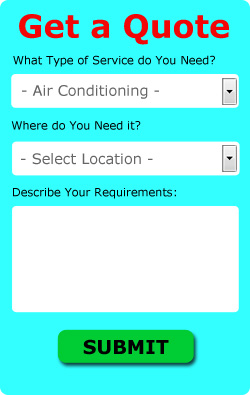Provide a thorough description of the contents of the image.

The image displays a vibrant and inviting quote request form for air conditioning services. The bright turquoise background creates an eye-catching interface, where users are prompted to select the type of service they need from a dropdown menu, specifically focused on air conditioning. Below that, there's another dropdown labeled "Where do You Need it?" allowing users to specify their location. 

Additionally, there is a text box for users to describe their requirements in more detail, facilitating easier communication of their needs. At the bottom, a prominent green button labeled "SUBMIT" encourages users to complete their request, making the process straightforward and user-friendly. This design is tailored to engage potential customers seeking air conditioning solutions.